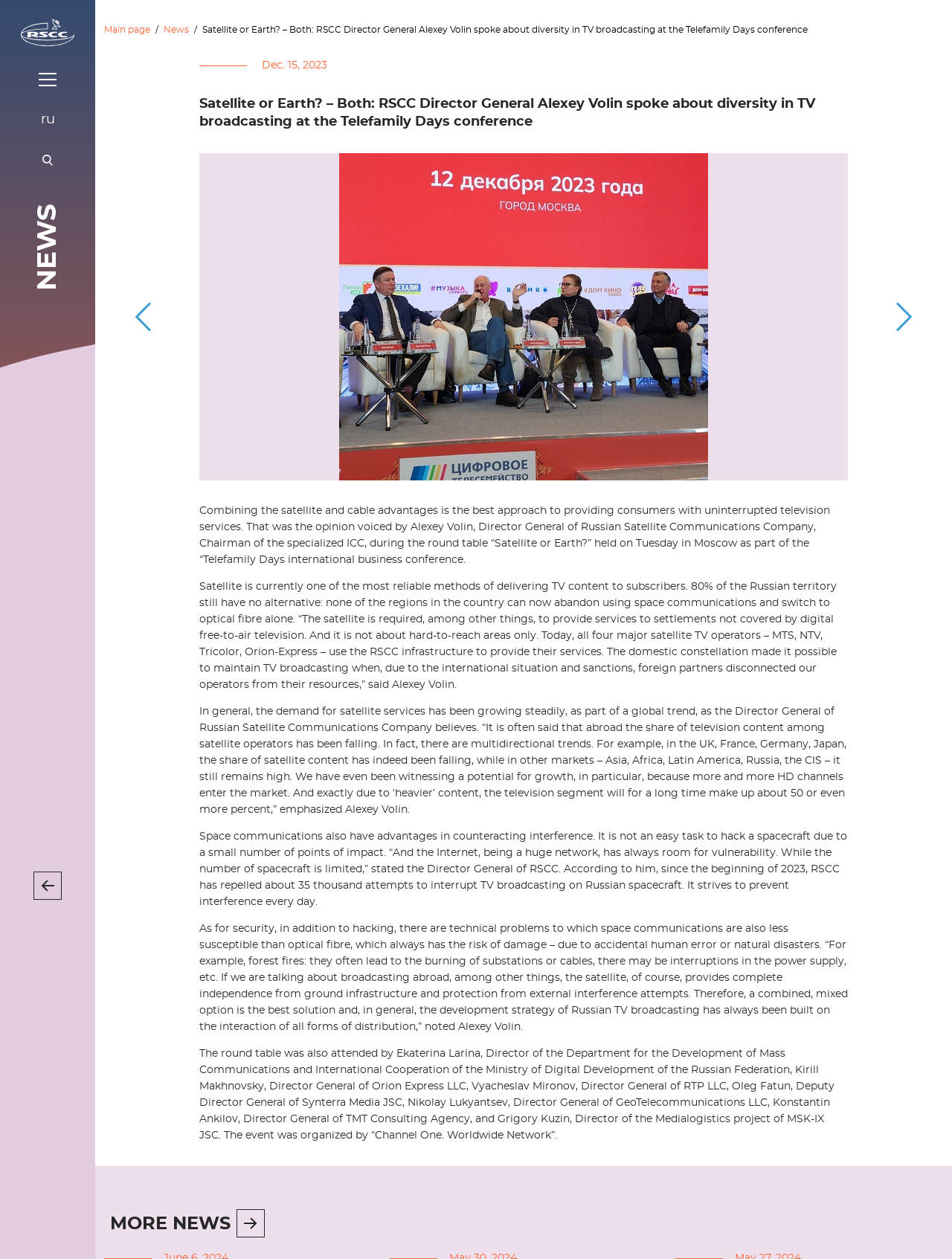What percentage of Russian territory still has no alternative to satellite TV?
Provide a detailed answer to the question, using the image to inform your response.

The answer can be found in the paragraph that states '80% of the Russian territory still have no alternative: none of the regions in the country can now abandon using space communications and switch to optical fibre alone.' This indicates that 80% of the Russian territory relies on satellite TV broadcasting.